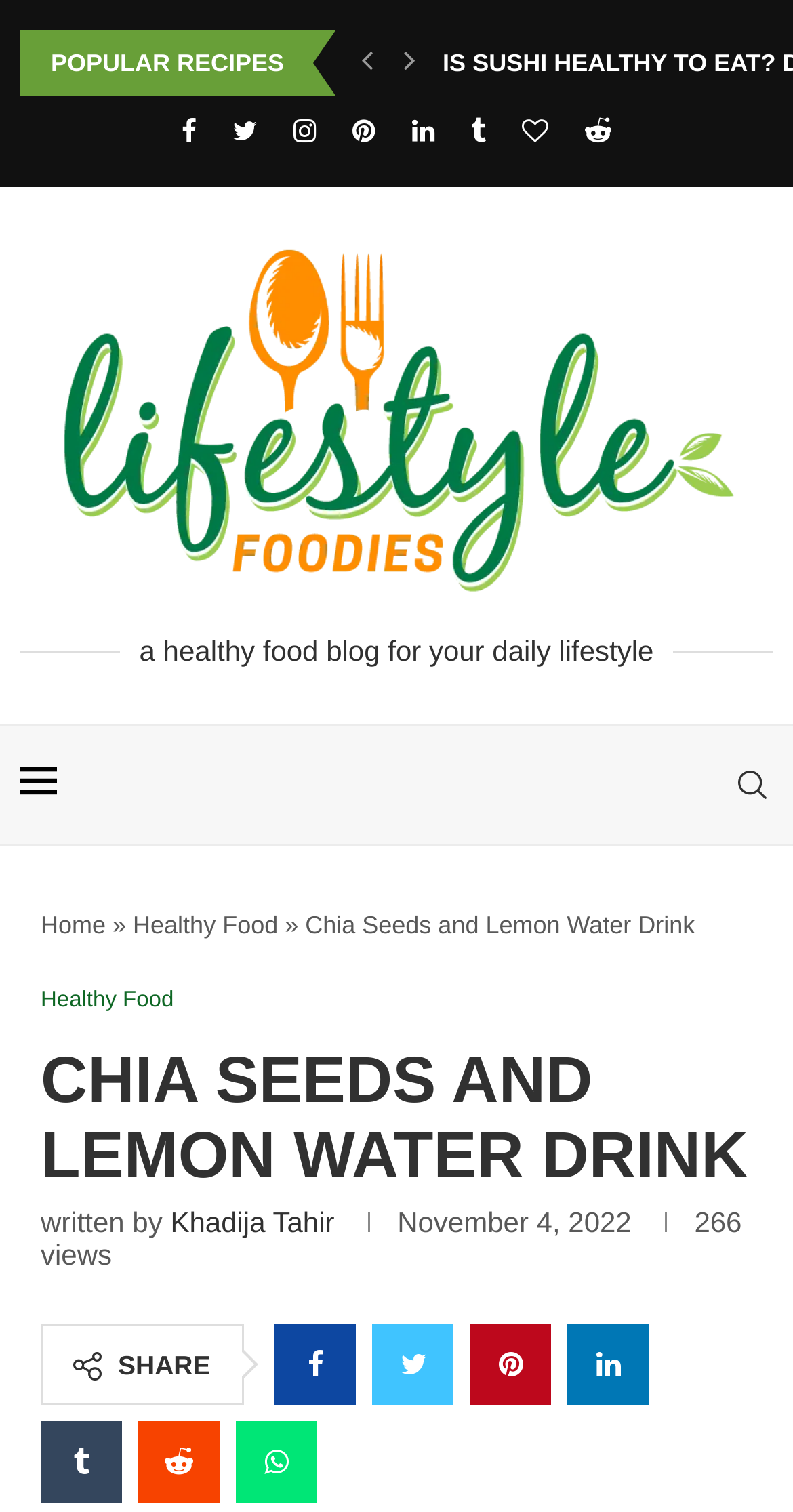Based on the visual content of the image, answer the question thoroughly: When was the article published?

I found the publication date by looking at the time element with the text 'November 4, 2022', which indicates the date when the article was published.